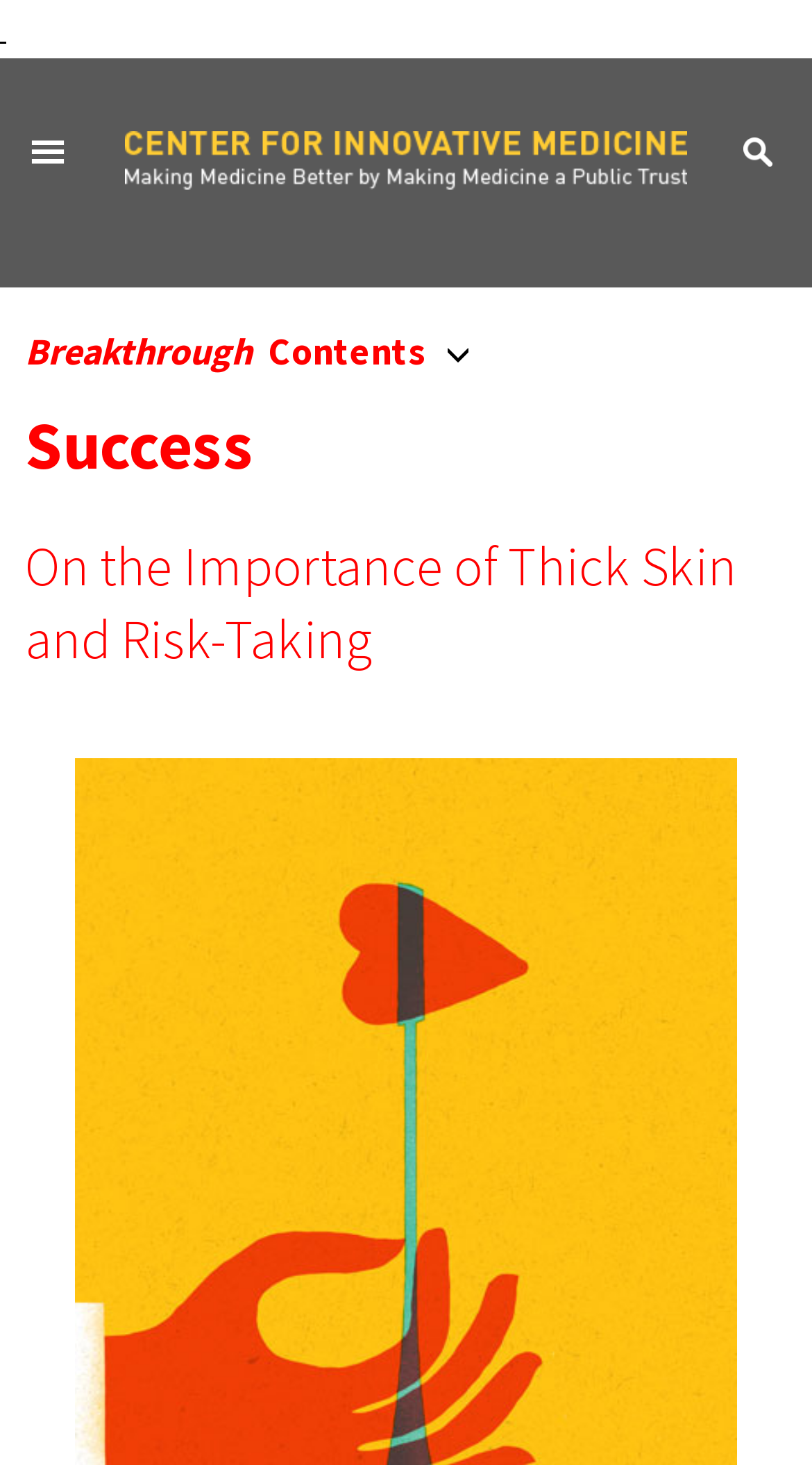Using the webpage screenshot, find the UI element described by parent_node: Breakthrough Contents. Provide the bounding box coordinates in the format (top-left x, top-left y, bottom-right x, bottom-right y), ensuring all values are floating point numbers between 0 and 1.

[0.0, 0.009, 0.008, 0.031]